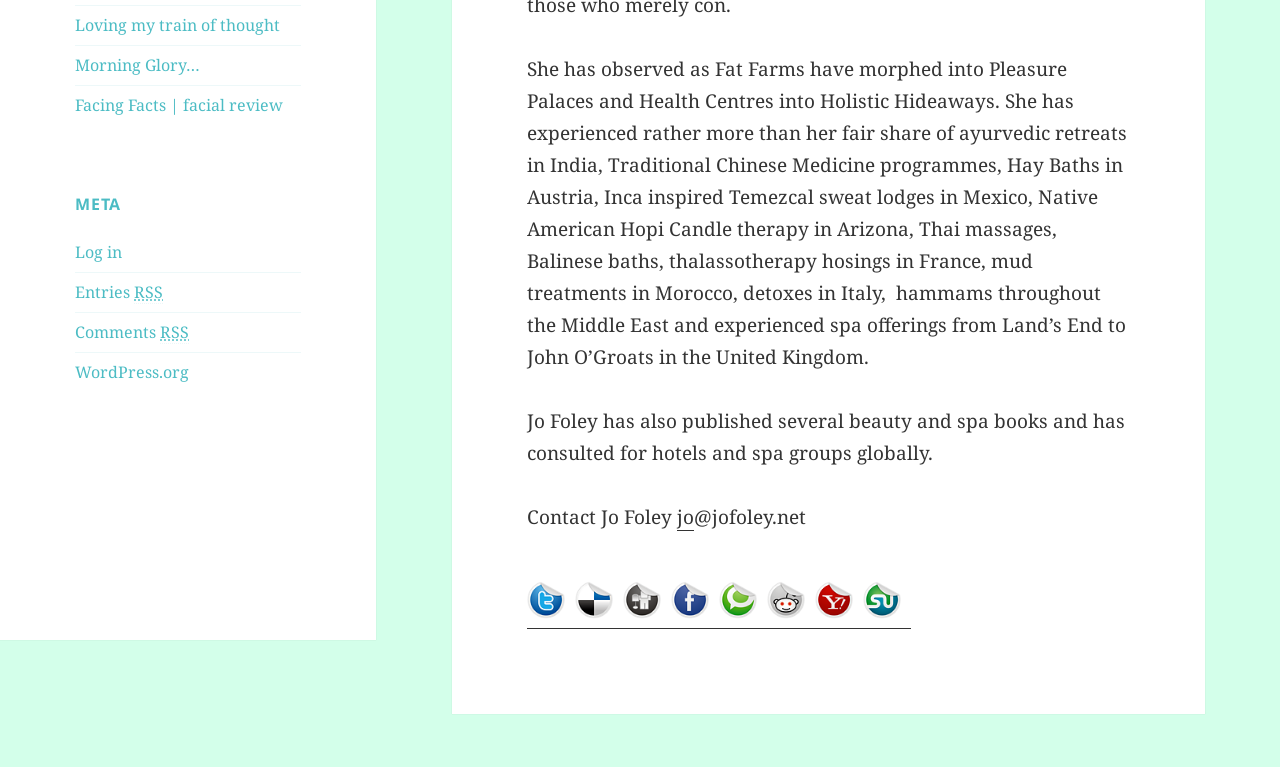Predict the bounding box of the UI element based on this description: "title="Yahoo Buzz"".

[0.637, 0.758, 0.674, 0.82]